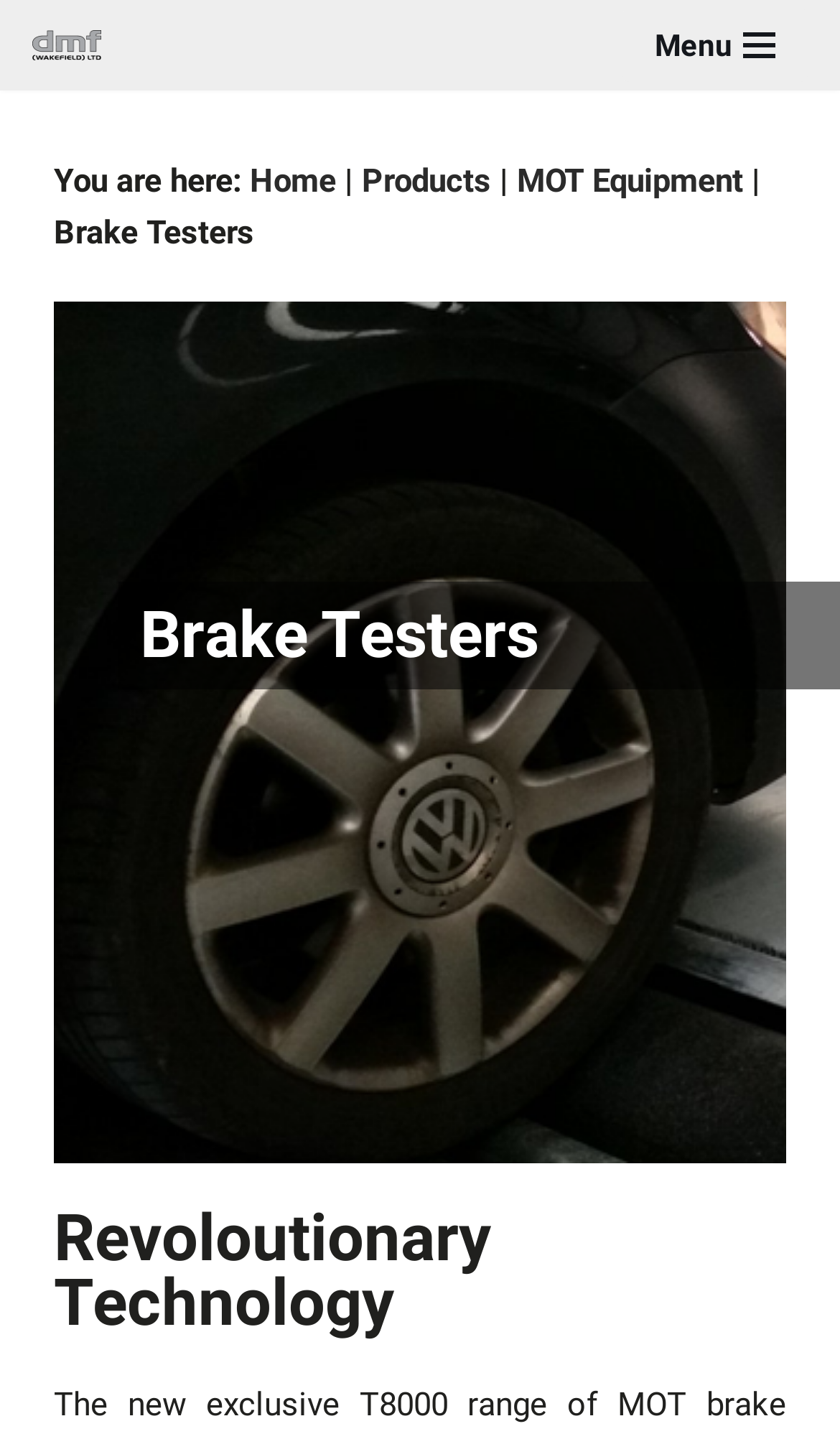Explain the webpage in detail, including its primary components.

The webpage is about Brake Testers from DMF Wakefield, a North East Garage Equipment Specialist. At the top left corner, there is a "Skip to content" link. Next to it, on the top center, is the company name "DMF Wakefield North East Garage Equipment Specialists" in the form of a link. On the top right corner, there is a "Navigation Menu" button.

When the navigation menu is expanded, it displays a breadcrumb trail starting with "You are here:" followed by links to "Home", "Products", "MOT Equipment", and "Brake Testers" separated by vertical bars. The "Brake Testers" link is at the end of the trail.

Below the navigation menu, there is a prominent heading "Brake Testers" that spans almost the entire width of the page. Further down, there is another heading "Revoloutionary Technology" that is positioned near the bottom of the page.